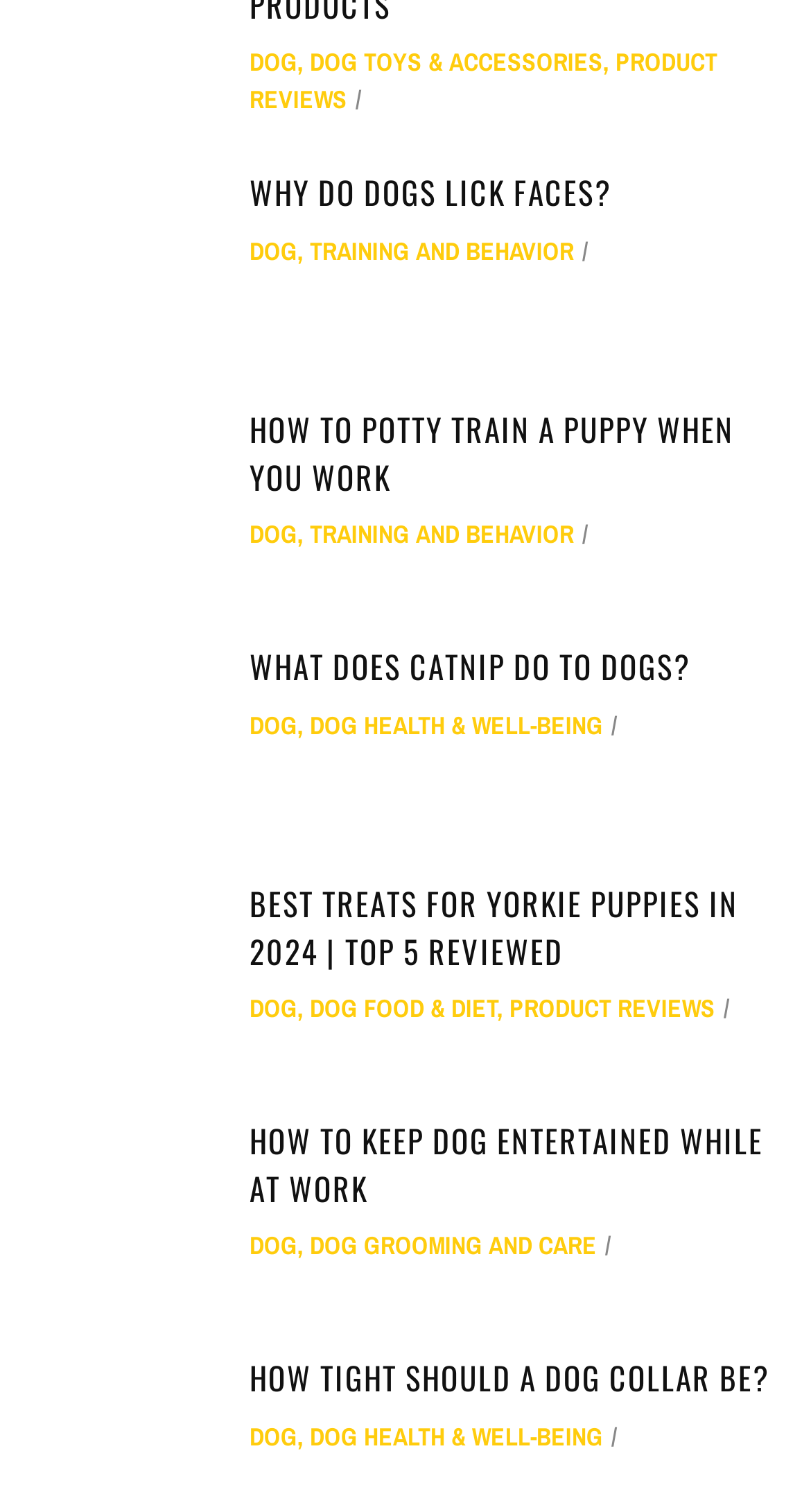Please identify the bounding box coordinates of the area that needs to be clicked to fulfill the following instruction: "Check 'HOW TIGHT SHOULD A DOG COLLAR BE?'."

[0.038, 0.896, 0.962, 0.927]